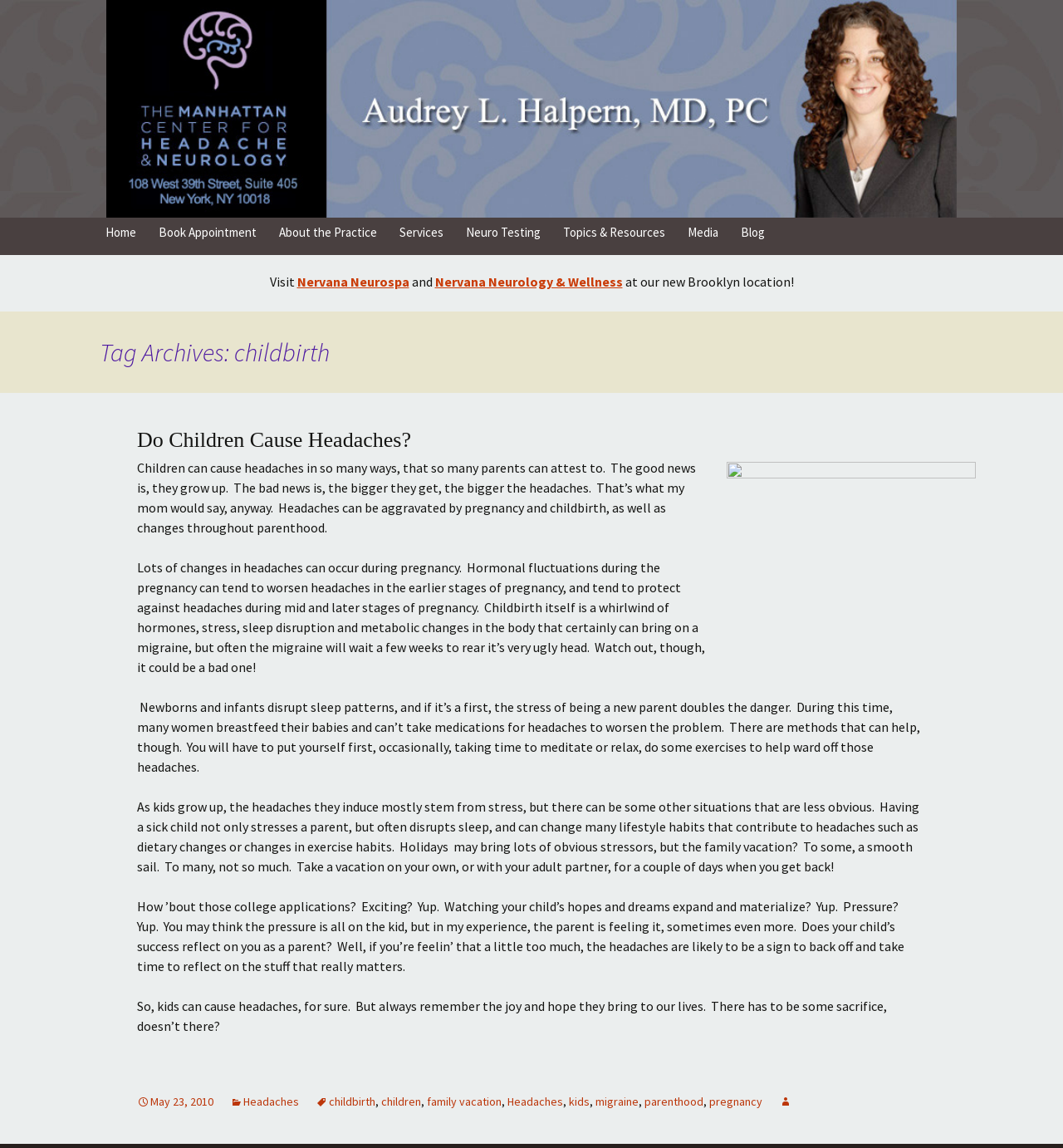Given the element description, predict the bounding box coordinates in the format (top-left x, top-left y, bottom-right x, bottom-right y). Make sure all values are between 0 and 1. Here is the element description: About the Practice

[0.253, 0.189, 0.364, 0.215]